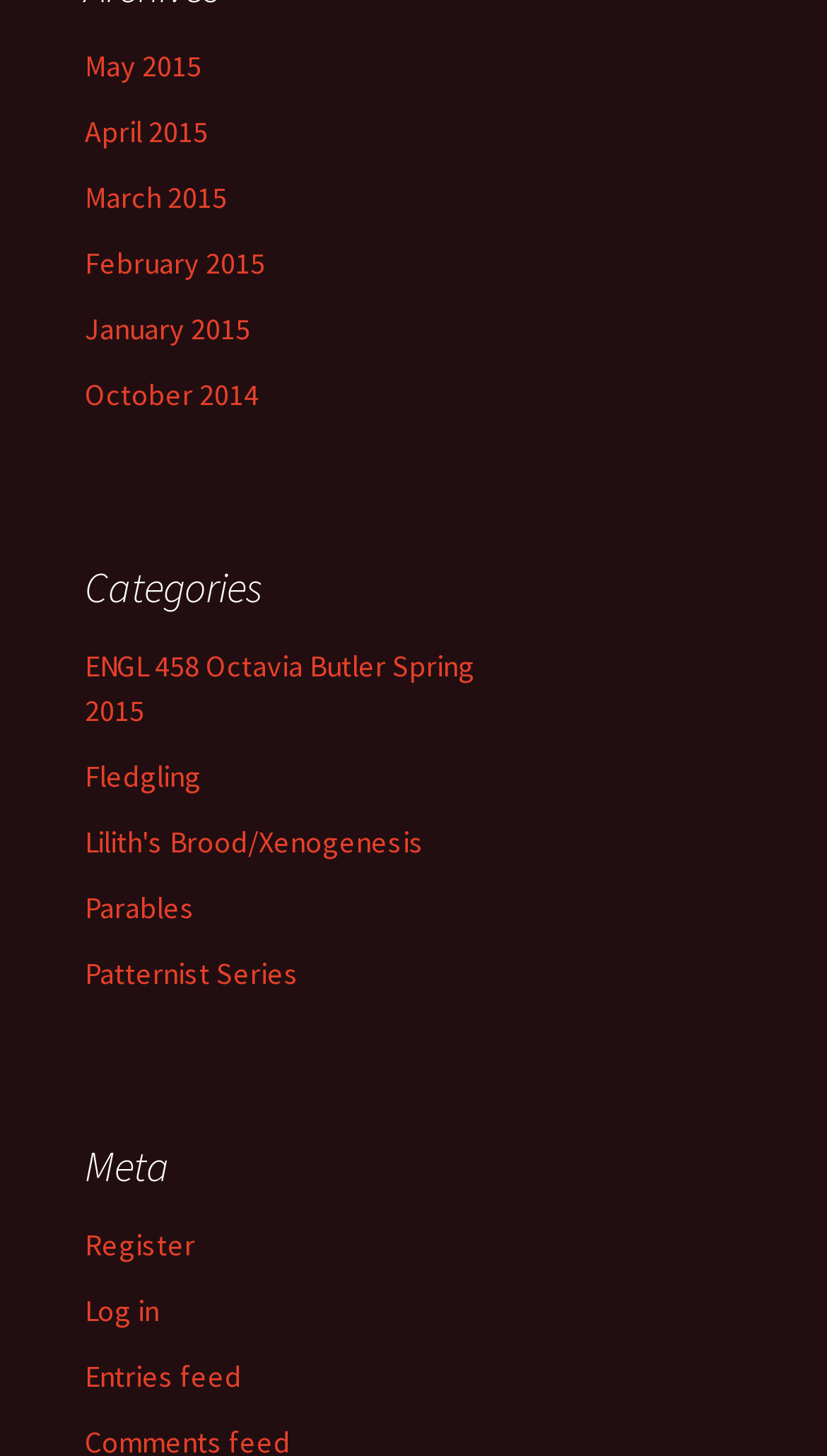Please find and report the bounding box coordinates of the element to click in order to perform the following action: "View archives from May 2015". The coordinates should be expressed as four float numbers between 0 and 1, in the format [left, top, right, bottom].

[0.103, 0.031, 0.244, 0.058]